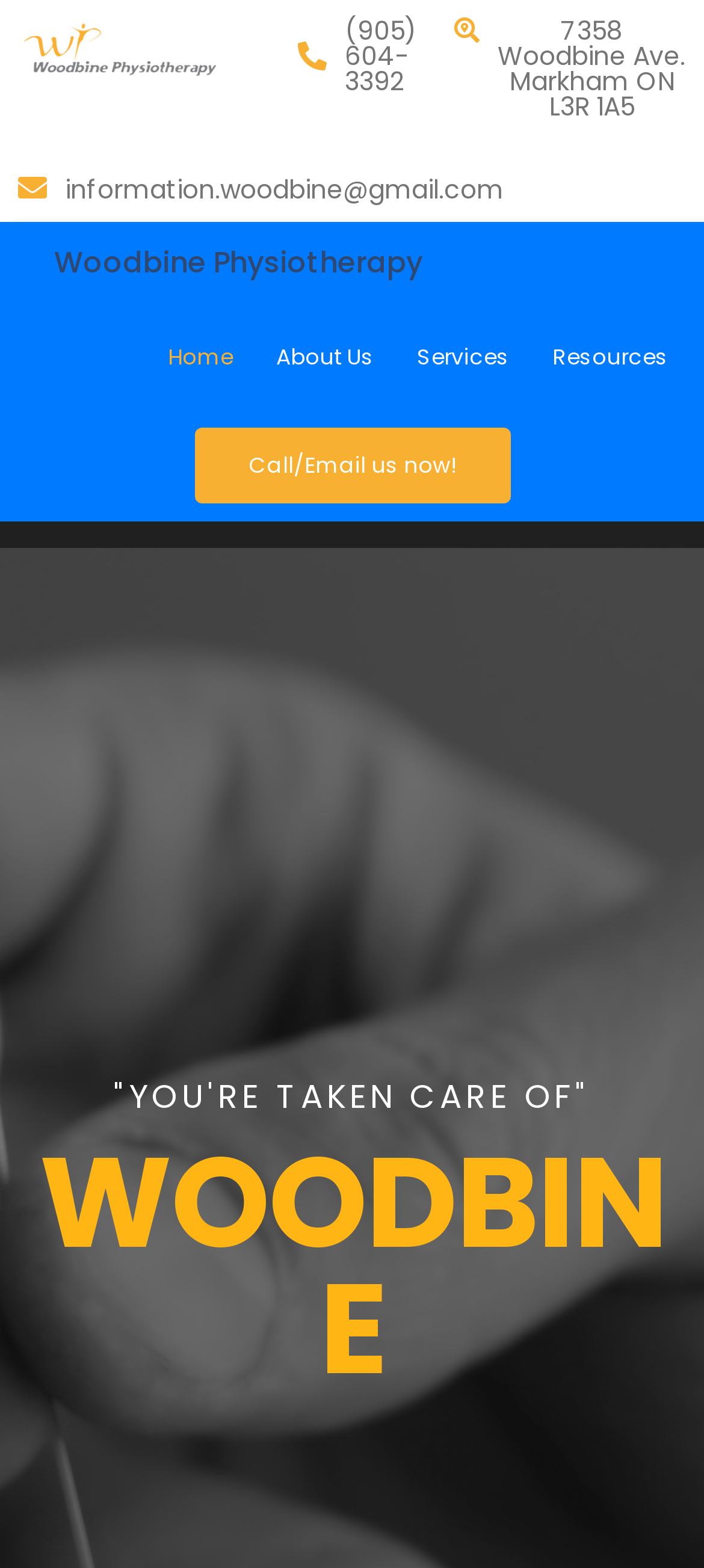How many main navigation links are there?
Please answer the question with a detailed and comprehensive explanation.

I counted the number of main navigation links by examining the horizontal menu bar in the middle section of the webpage. There are four links: 'Home', 'About Us', 'Services', and 'Resources'. Each link is a separate element with its own coordinates, but they are all part of the same menu bar.